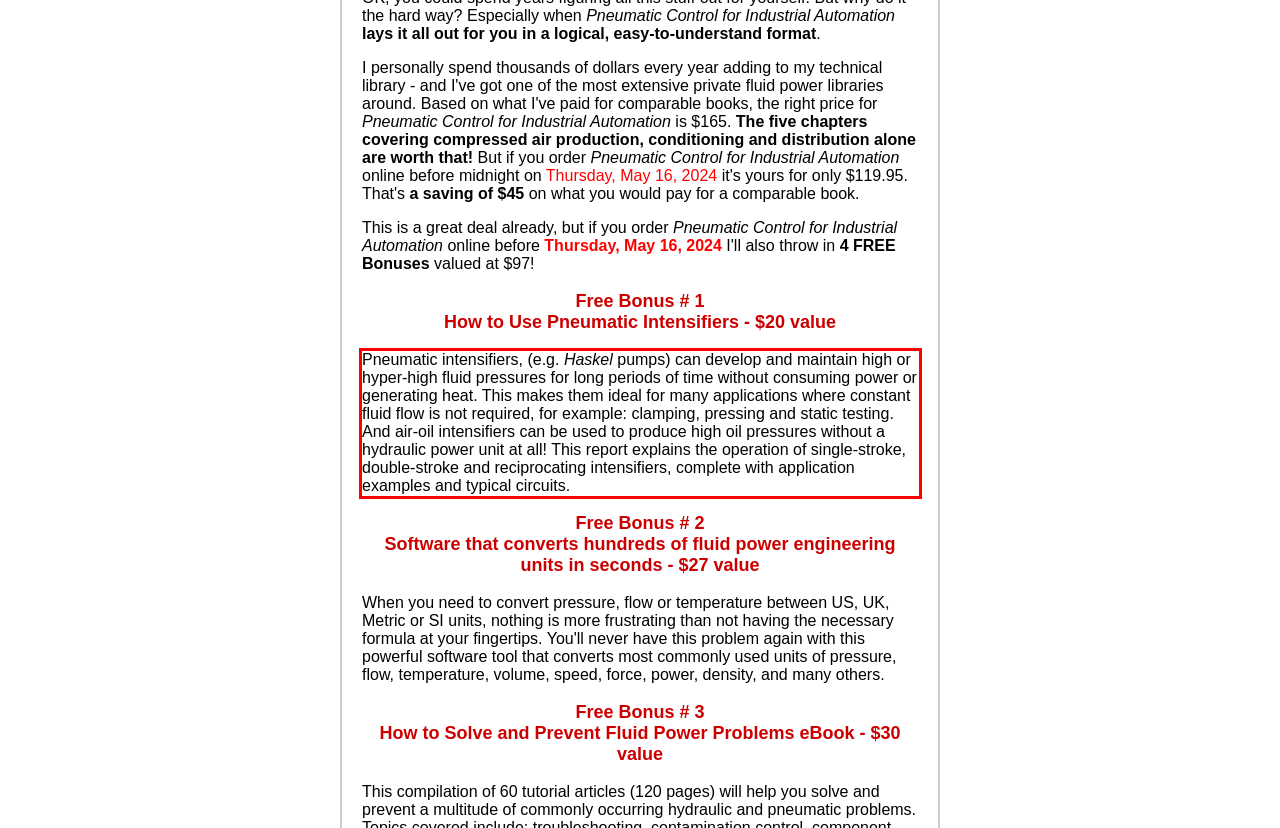Given a webpage screenshot, identify the text inside the red bounding box using OCR and extract it.

Pneumatic intensifiers, (e.g. Haskel pumps) can develop and maintain high or hyper-high fluid pressures for long periods of time without consuming power or generating heat. This makes them ideal for many applications where constant fluid flow is not required, for example: clamping, pressing and static testing. And air-oil intensifiers can be used to produce high oil pressures without a hydraulic power unit at all! This report explains the operation of single-stroke, double-stroke and reciprocating intensifiers, complete with application examples and typical circuits.